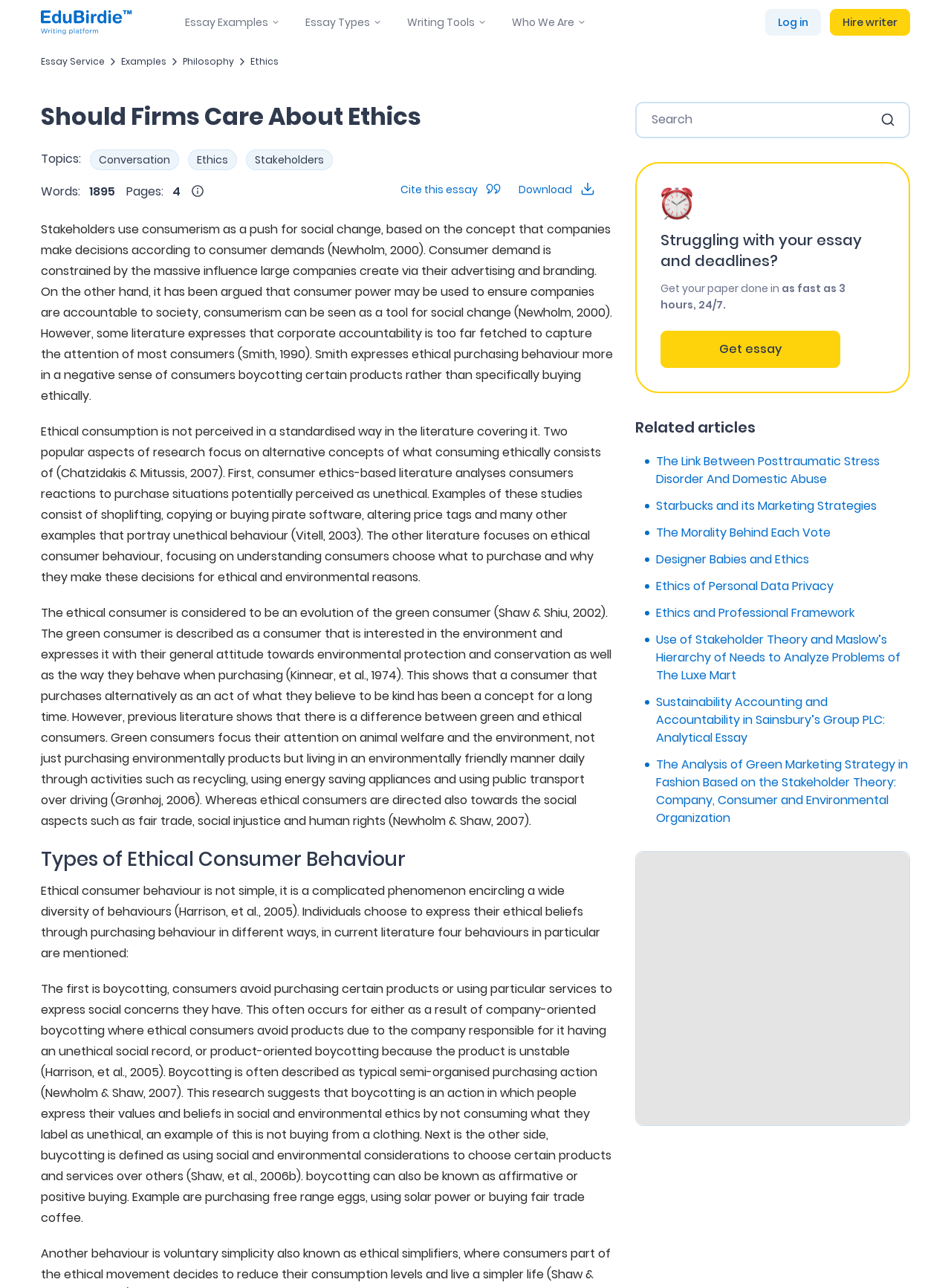Find and indicate the bounding box coordinates of the region you should select to follow the given instruction: "hire a writer".

[0.873, 0.008, 0.956, 0.027]